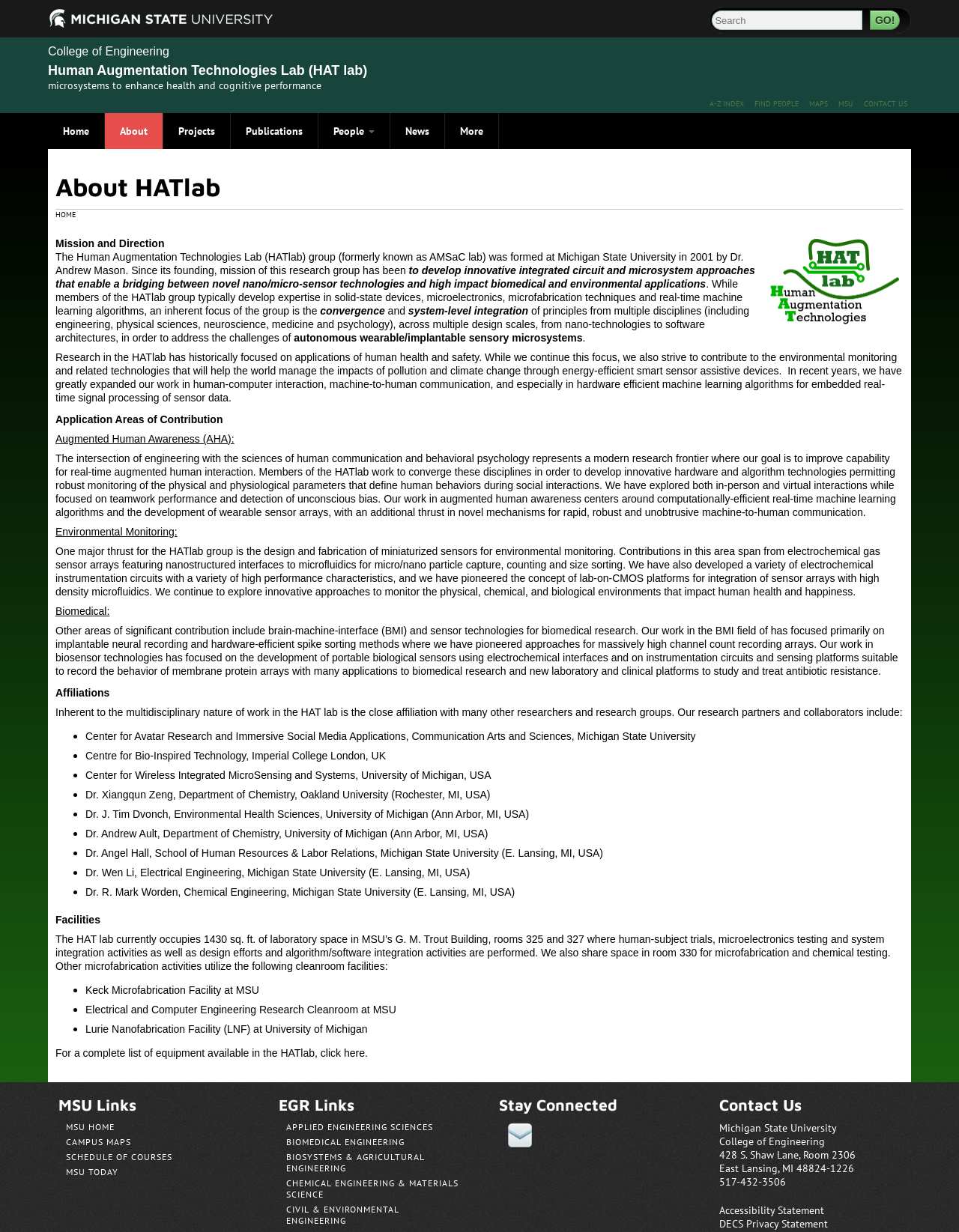Determine the bounding box coordinates of the section I need to click to execute the following instruction: "View Projects". Provide the coordinates as four float numbers between 0 and 1, i.e., [left, top, right, bottom].

[0.17, 0.092, 0.241, 0.121]